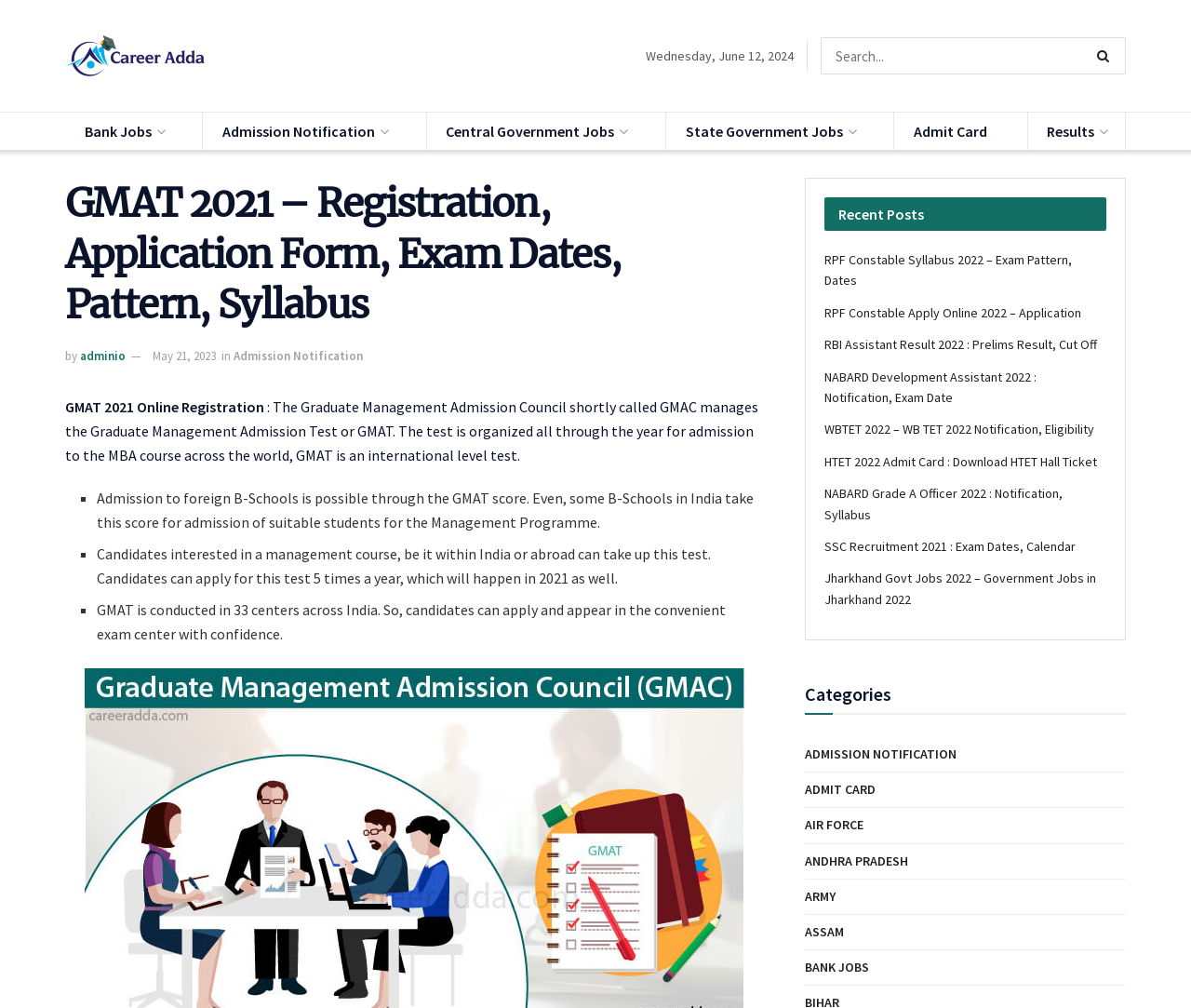Pinpoint the bounding box coordinates of the element that must be clicked to accomplish the following instruction: "Visit Career Adda homepage". The coordinates should be in the format of four float numbers between 0 and 1, i.e., [left, top, right, bottom].

[0.055, 0.035, 0.172, 0.076]